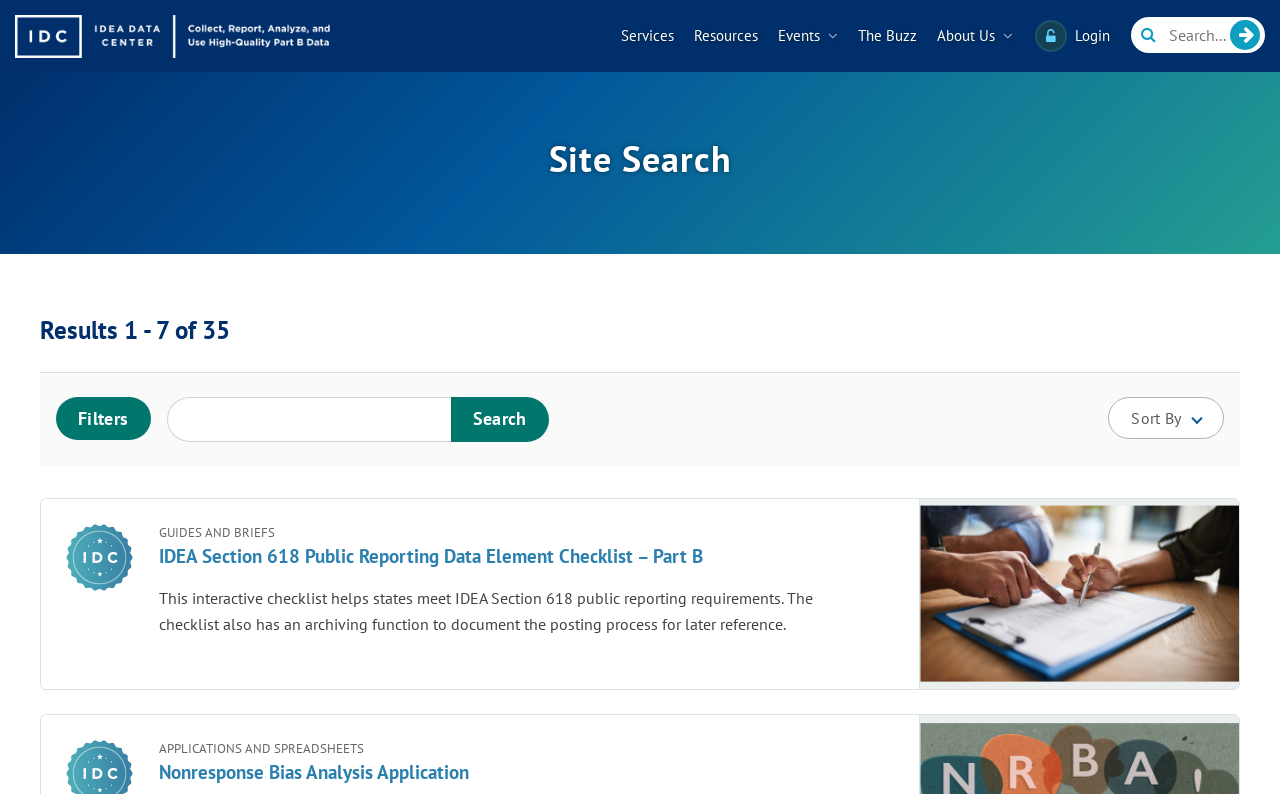How many filters can be applied to the search results?
Based on the image, respond with a single word or phrase.

Not specified